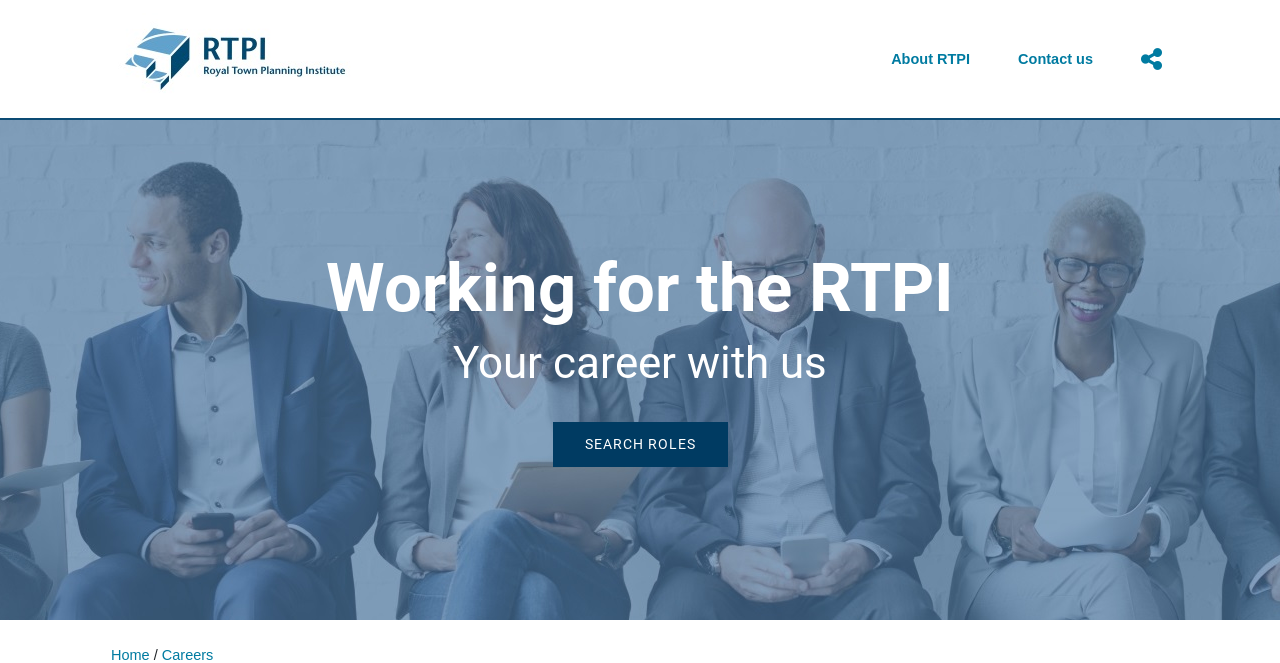What is the text of the first link on the top left?
Based on the image, provide a one-word or brief-phrase response.

About RTPI